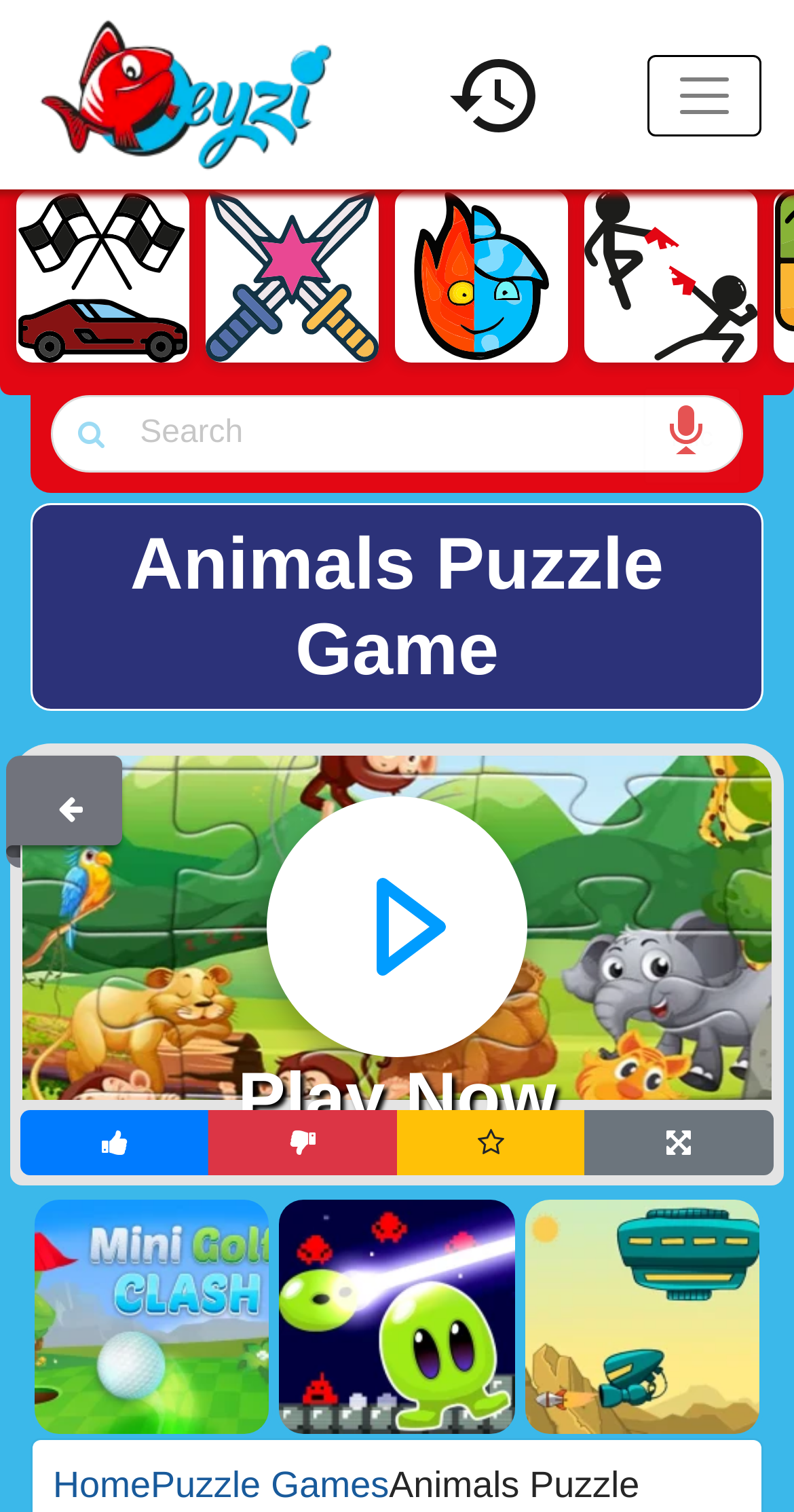Please specify the bounding box coordinates of the region to click in order to perform the following instruction: "Search for a game".

[0.064, 0.261, 0.936, 0.313]